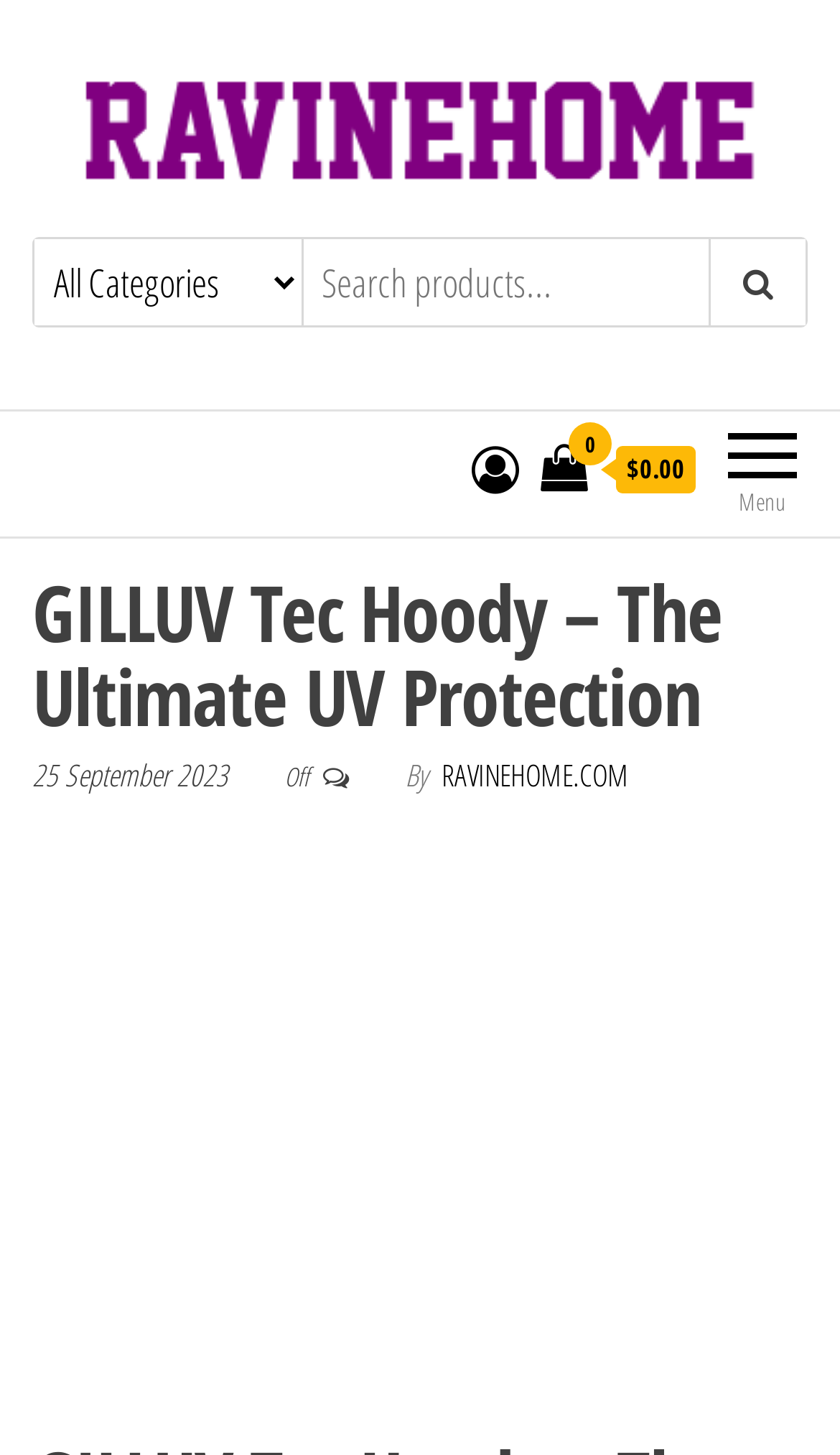Could you please study the image and provide a detailed answer to the question:
What is the date of the latest article?

I found a static text element with the date '25 September 2023' which is likely to be the date of the latest article.